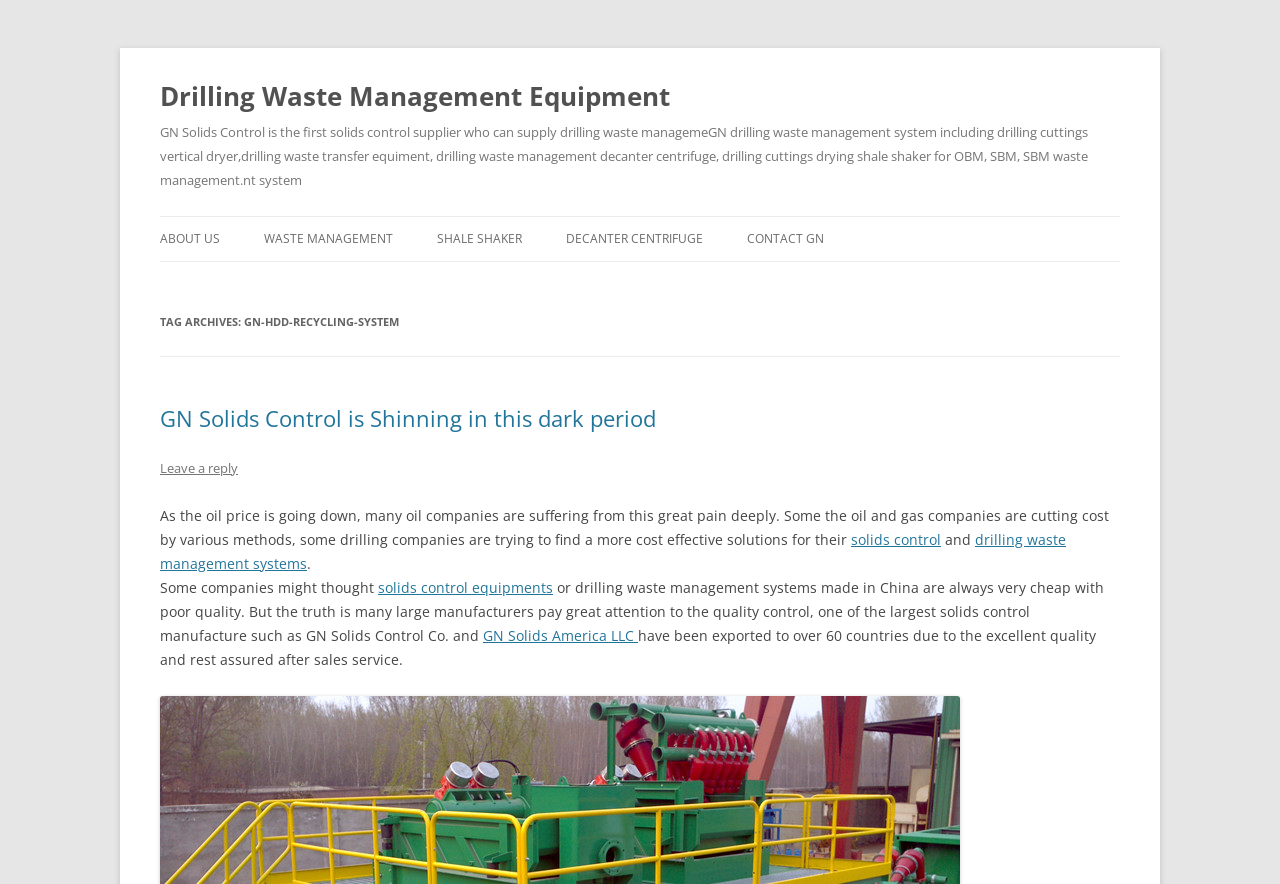Find the bounding box coordinates for the area that should be clicked to accomplish the instruction: "Visit GN Solids America LLC".

[0.377, 0.708, 0.498, 0.729]